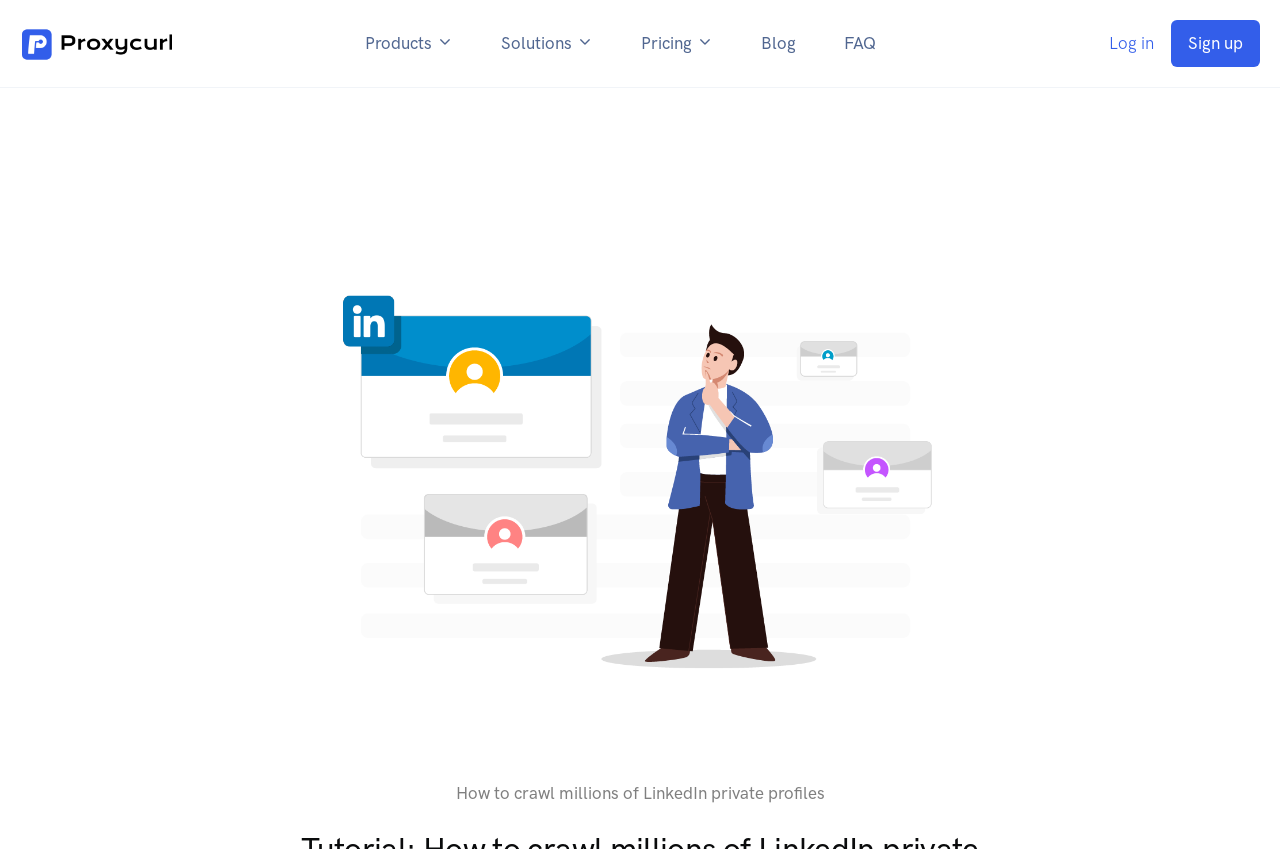Can you identify and provide the main heading of the webpage?

Tutorial: How to crawl millions of LinkedIn private profiles